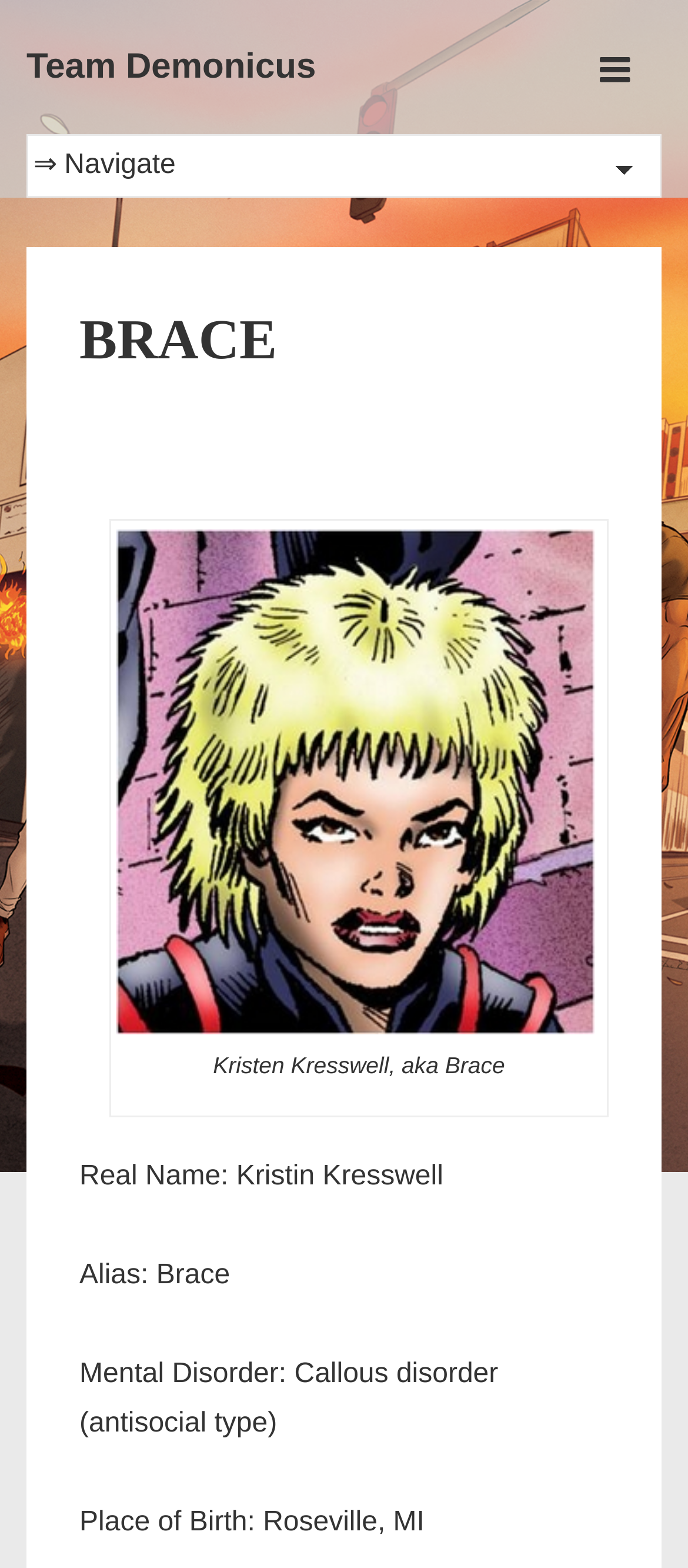Create an elaborate caption that covers all aspects of the webpage.

This webpage is about Kristin Kresswell, also known as Brace, a character from Team Demonicus. At the top left, there is a link to "Team Demonicus". Below it, a navigation menu labeled "Main Menu" spans the entire width of the page, containing a button with a menu icon and a combobox.

The main content is organized under the combobox, which has a heading "BRACE" followed by a blank heading. Below these headings, there is a figure with an image of Kristin Kresswell, accompanied by a link to her name and a caption "Kristen Kresswell, aka Brace".

Under the figure, there are four blocks of text, each describing a characteristic of Kristin Kresswell: her real name, alias, mental disorder, and place of birth. These texts are arranged vertically, with the real name at the top and the place of birth at the bottom.